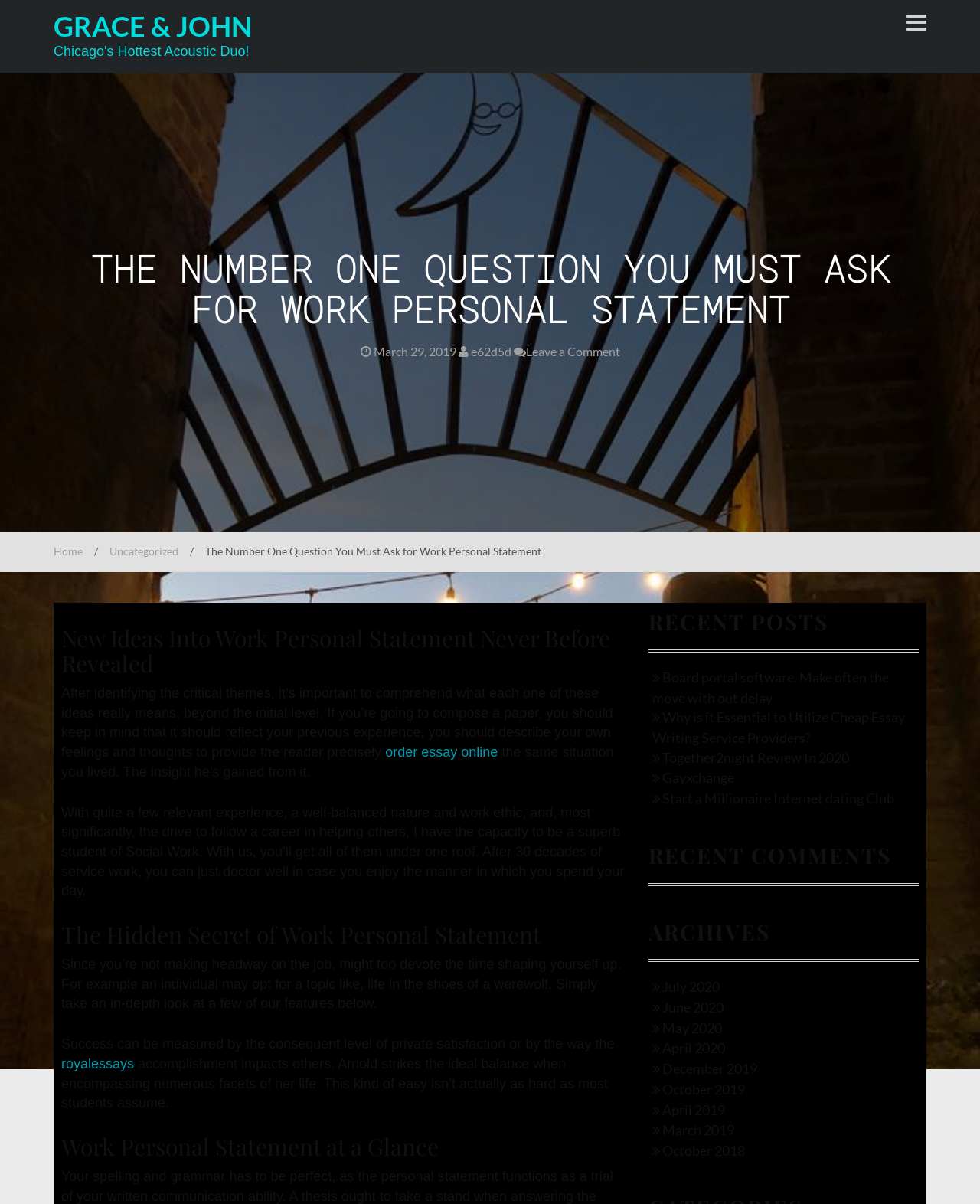Provide a brief response to the question below using one word or phrase:
What is the link to order an essay online?

order essay online